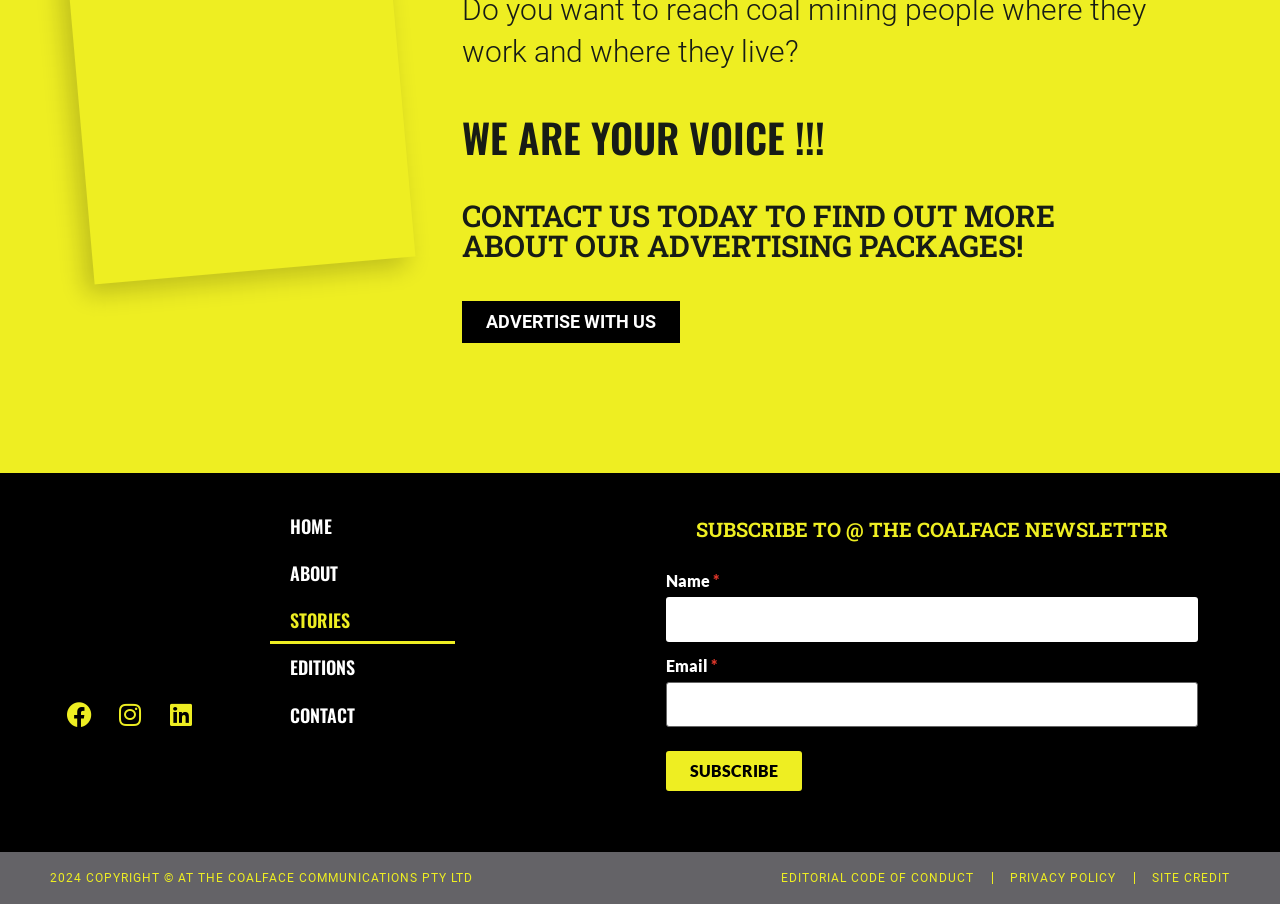What is required to subscribe to the newsletter? Based on the image, give a response in one word or a short phrase.

Name and Email